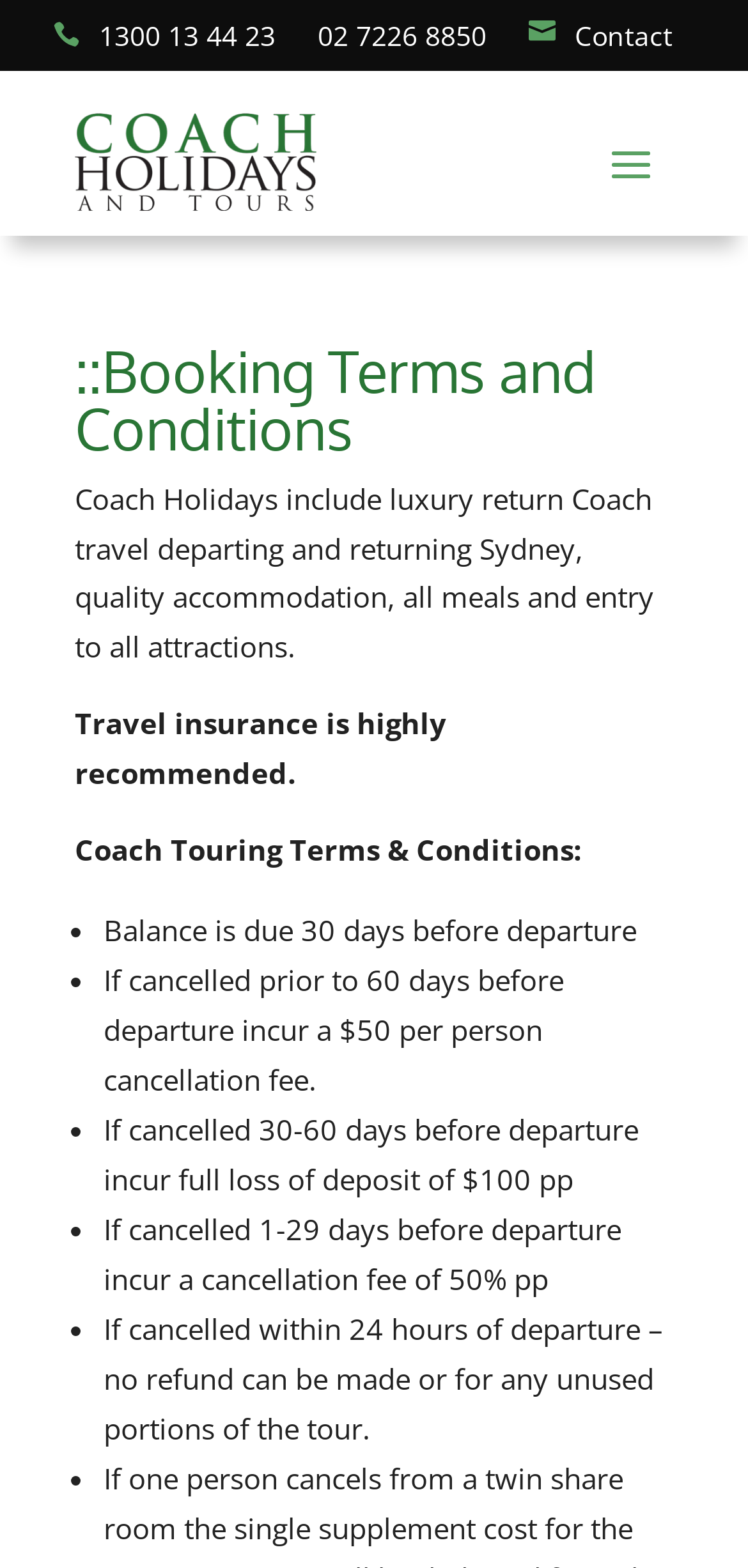Summarize the webpage with a detailed and informative caption.

The webpage is about Booking Terms and Conditions for Coach Holidays and Tours. At the top, there are three links: a phone number 1300 13 44 23, another phone number 02 7226 8850, and a "Contact" link. Below these links, there is a heading "Booking Terms and Conditions" followed by a paragraph describing what Coach Holidays include, such as luxury return Coach travel, quality accommodation, all meals, and entry to all attractions.

Further down, there is a statement recommending travel insurance. Below this, there is a subheading "Coach Touring Terms & Conditions" followed by a list of terms and conditions. The list consists of five items, each marked with a bullet point. The first item states that the balance is due 30 days before departure. The second item mentions a $50 per person cancellation fee if cancelled prior to 60 days before departure. The third item states that if cancelled 30-60 days before departure, there will be a full loss of deposit of $100 per person. The fourth item mentions a cancellation fee of 50% per person if cancelled 1-29 days before departure. The fifth and final item states that if cancelled within 24 hours of departure, no refund can be made or for any unused portions of the tour.